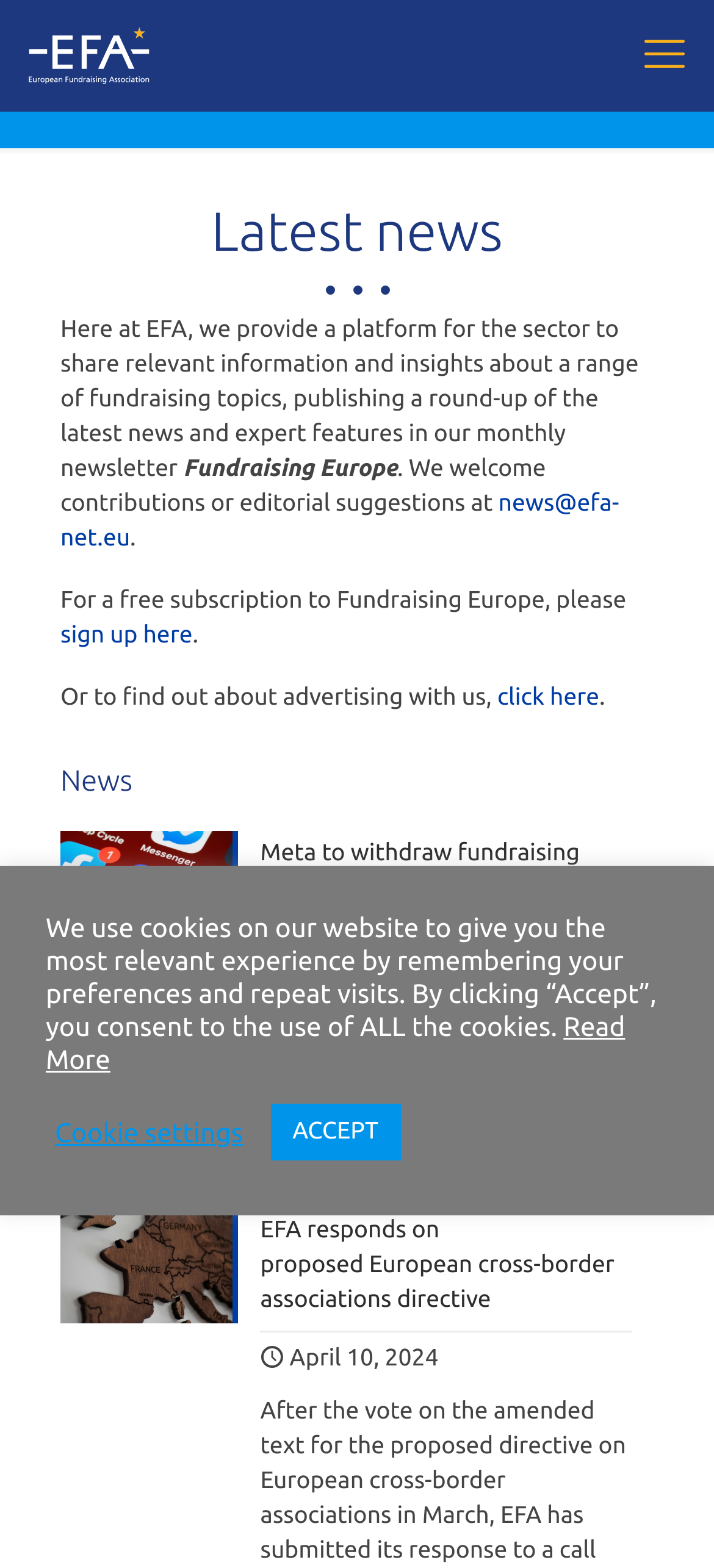Please identify the bounding box coordinates of the element on the webpage that should be clicked to follow this instruction: "Read the latest news". The bounding box coordinates should be given as four float numbers between 0 and 1, formatted as [left, top, right, bottom].

[0.085, 0.13, 0.915, 0.165]